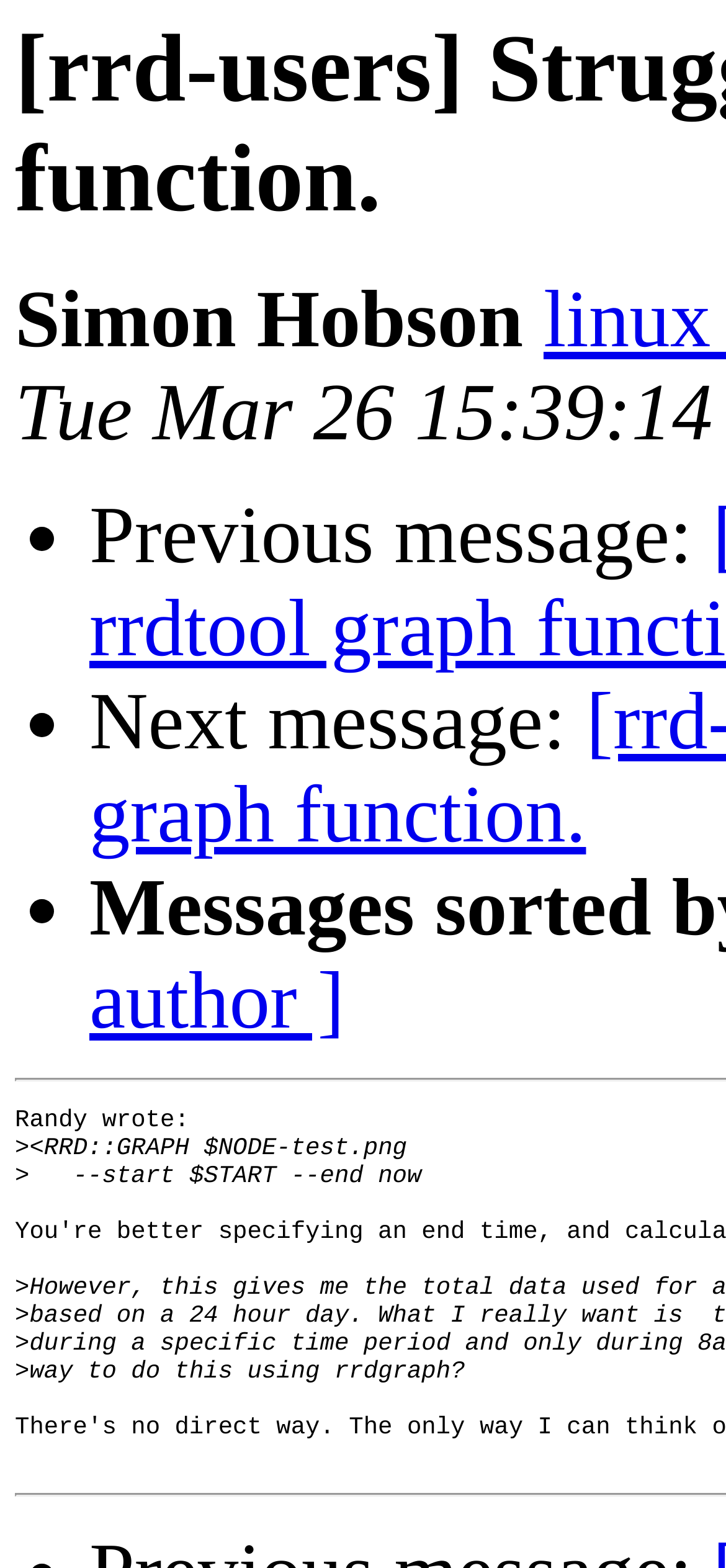What is the start time of the graph?
Please provide a comprehensive answer based on the information in the image.

The start time of the graph is specified as '$START', which is a variable or a placeholder for the actual start time.